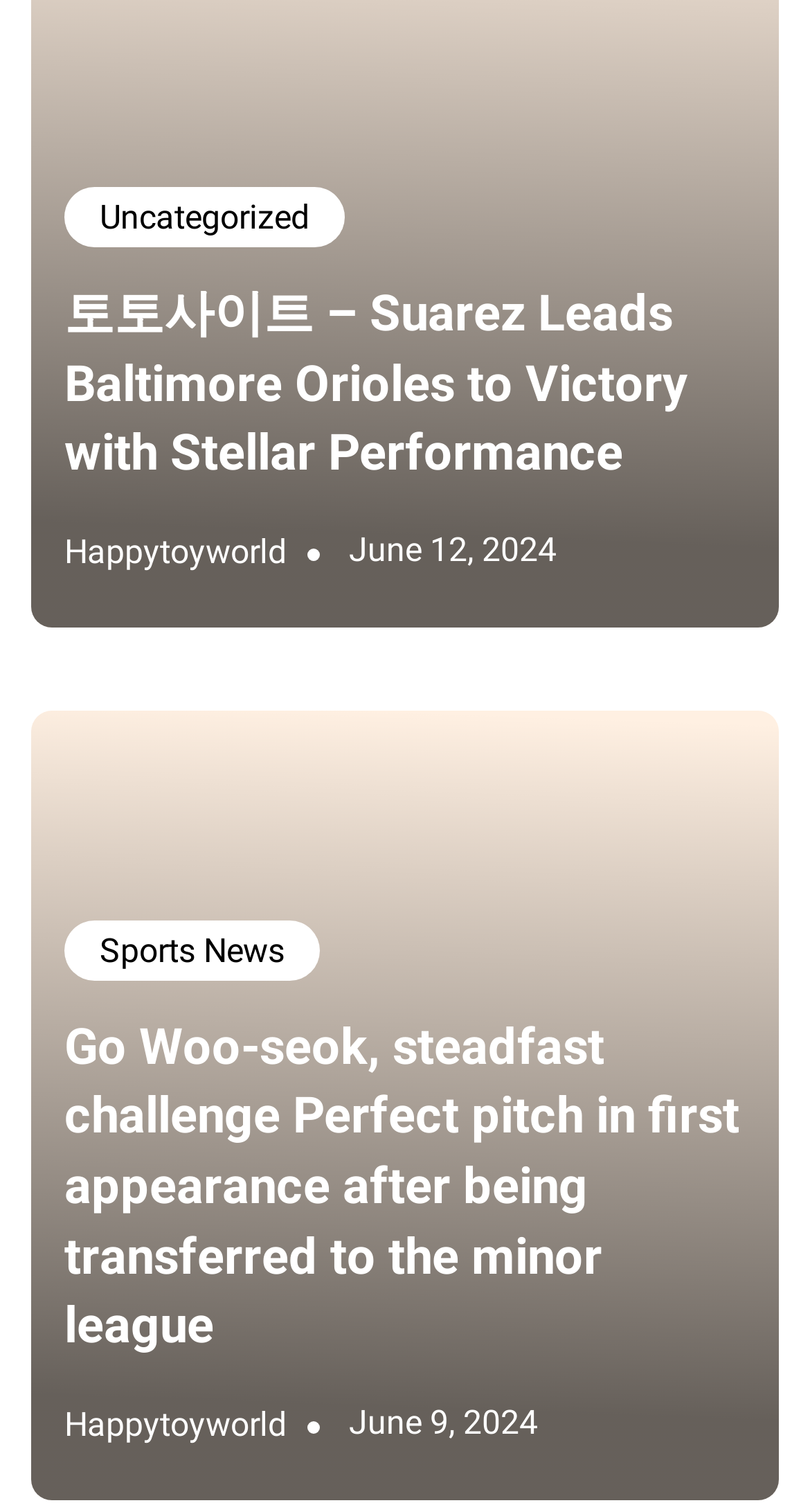Identify the bounding box coordinates of the clickable region to carry out the given instruction: "Click on the 'Uncategorized' link".

[0.079, 0.124, 0.426, 0.164]